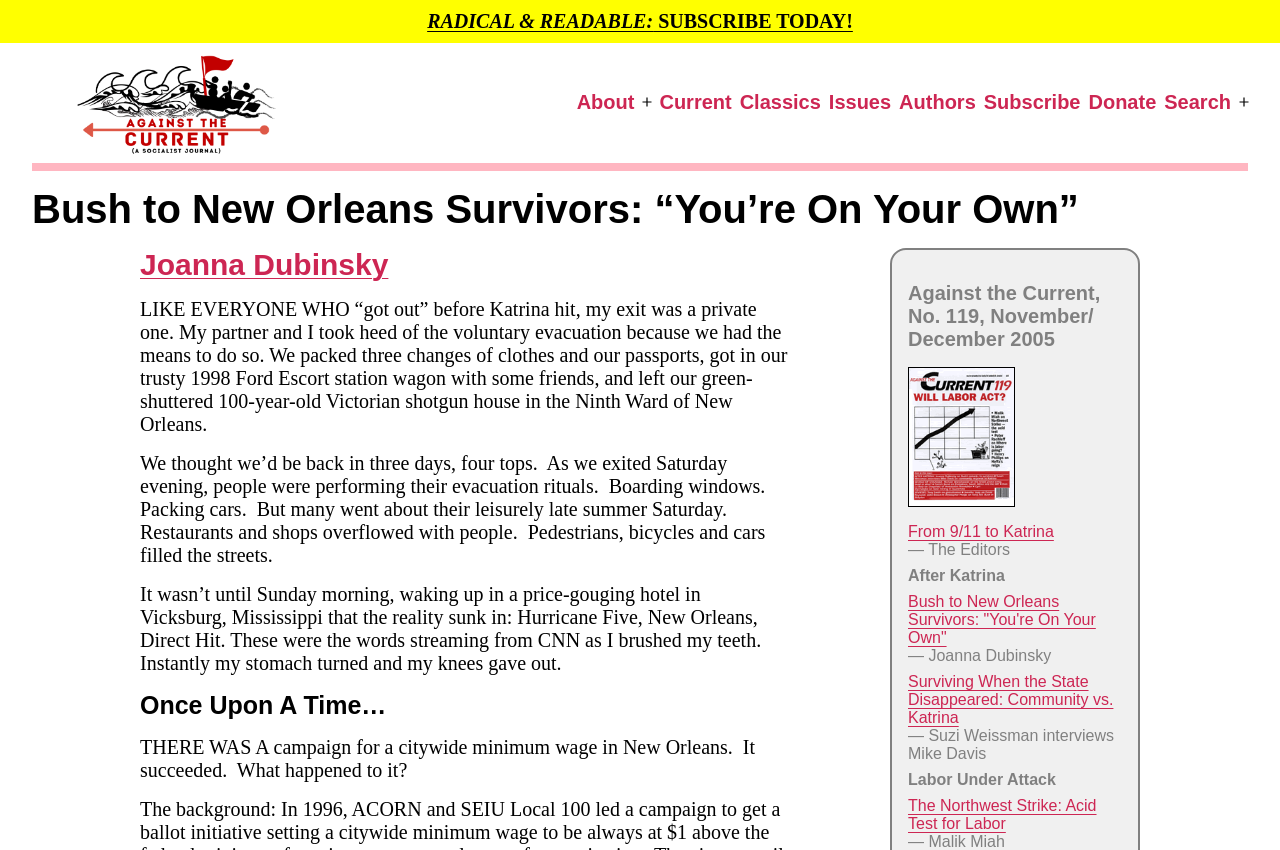Based on the element description, predict the bounding box coordinates (top-left x, top-left y, bottom-right x, bottom-right y) for the UI element in the screenshot: RADICAL & READABLE: SUBSCRIBE TODAY!

[0.334, 0.012, 0.666, 0.038]